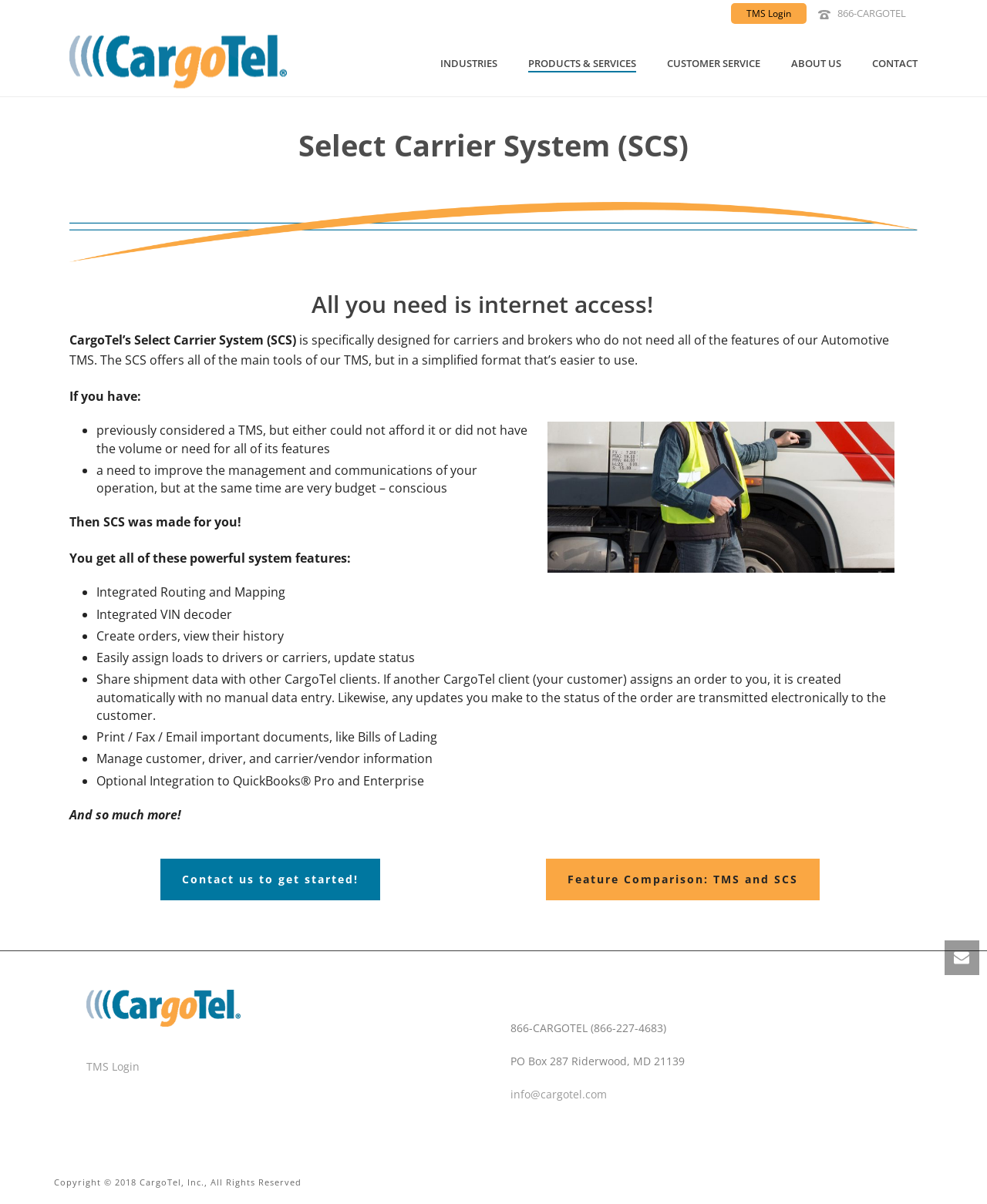Pinpoint the bounding box coordinates of the clickable area needed to execute the instruction: "Click the TMS Login link". The coordinates should be specified as four float numbers between 0 and 1, i.e., [left, top, right, bottom].

[0.741, 0.003, 0.817, 0.02]